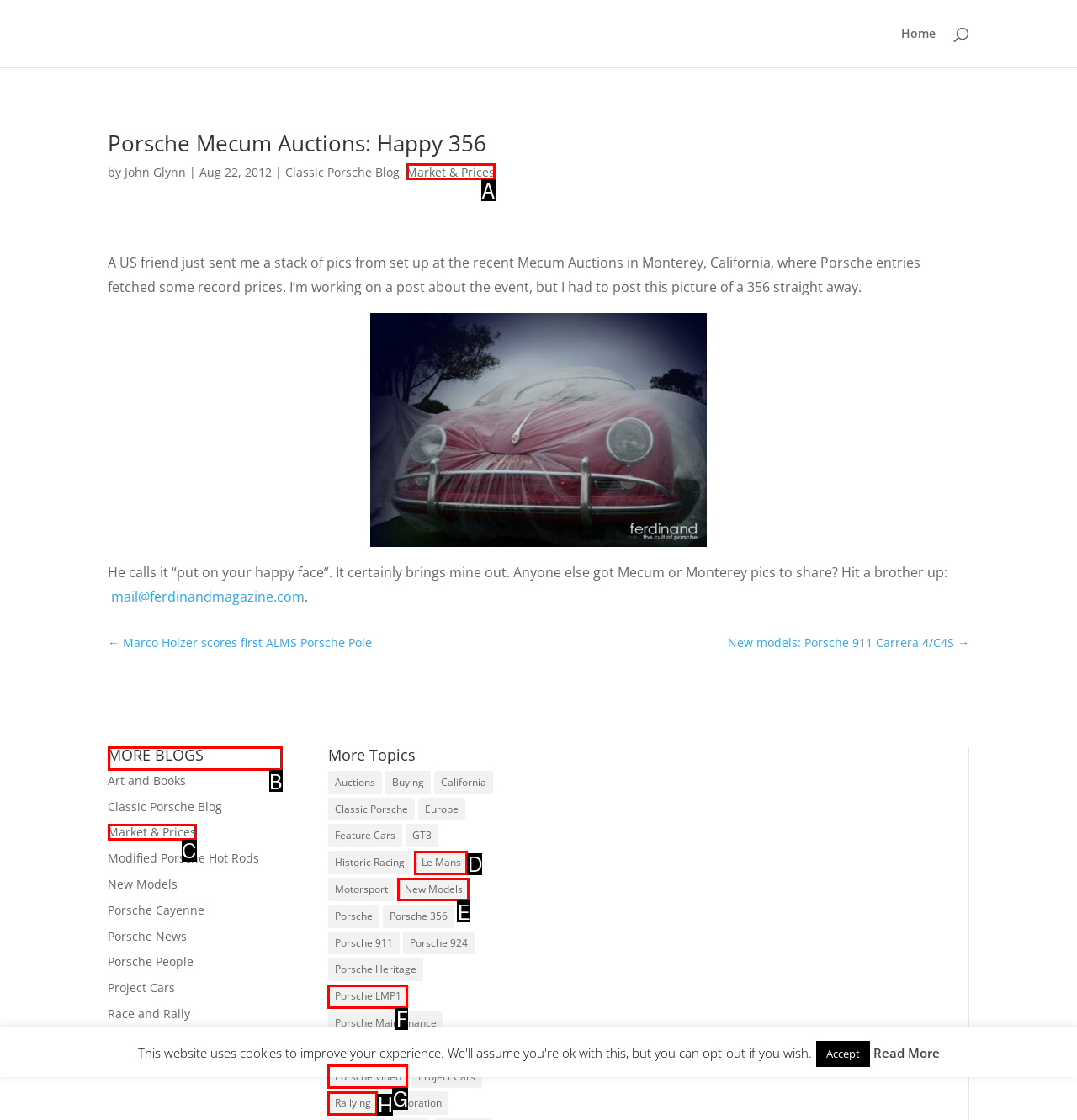Tell me which one HTML element I should click to complete the following task: Read the 'Recent Posts' section Answer with the option's letter from the given choices directly.

None